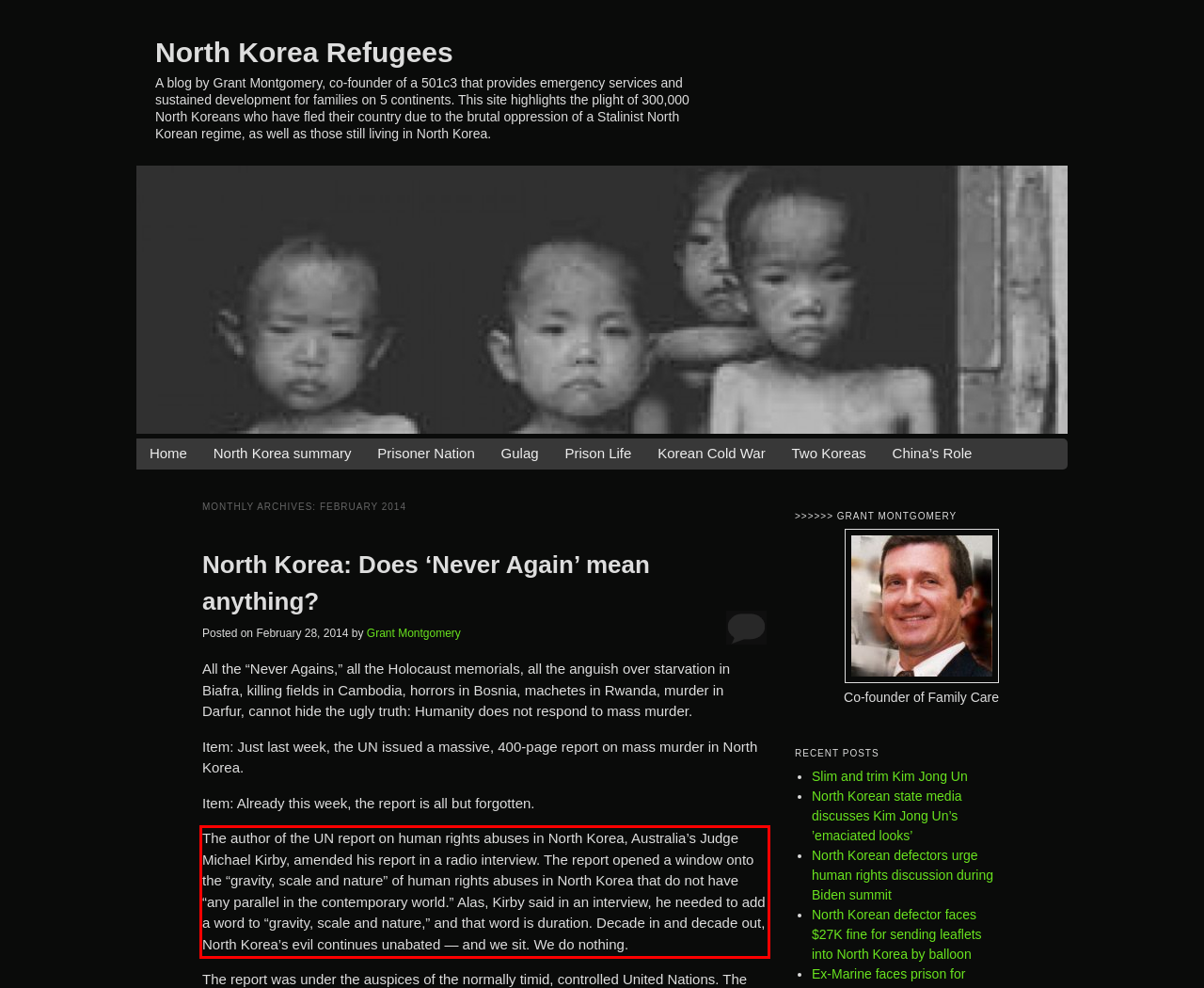Please take the screenshot of the webpage, find the red bounding box, and generate the text content that is within this red bounding box.

The author of the UN report on human rights abuses in North Korea, Australia’s Judge Michael Kirby, amended his report in a radio interview. The report opened a window onto the “gravity, scale and nature” of human rights abuses in North Korea that do not have “any parallel in the contemporary world.” Alas, Kirby said in an interview, he needed to add a word to “gravity, scale and nature,” and that word is duration. Decade in and decade out, North Korea’s evil continues unabated — and we sit. We do nothing.